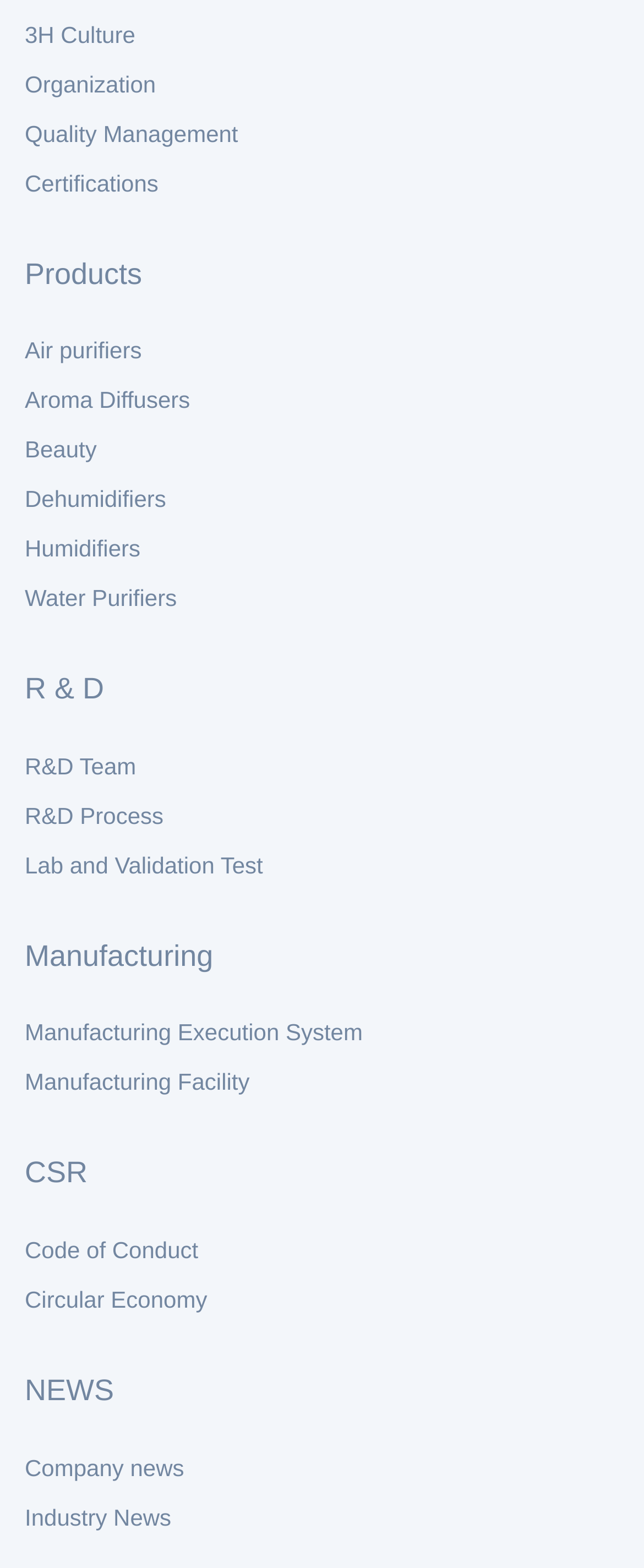Determine the bounding box coordinates for the clickable element required to fulfill the instruction: "Explore R&D Process". Provide the coordinates as four float numbers between 0 and 1, i.e., [left, top, right, bottom].

[0.038, 0.504, 0.254, 0.536]